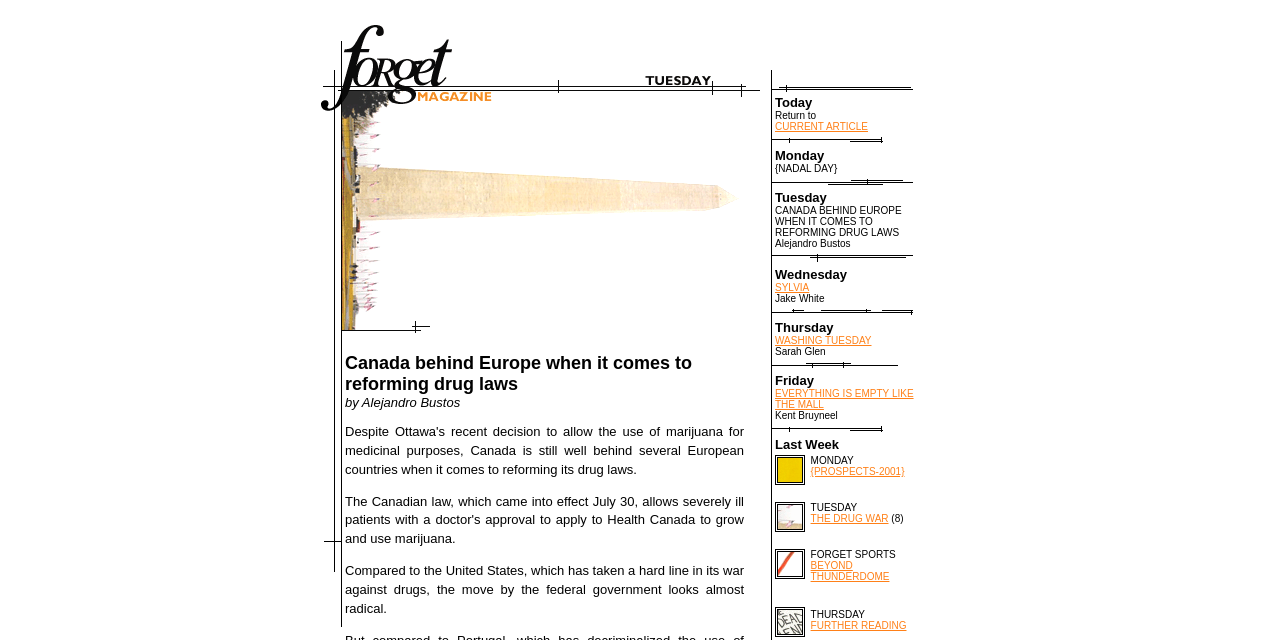Could you find the bounding box coordinates of the clickable area to complete this instruction: "Read FURTHER READING"?

[0.633, 0.969, 0.708, 0.986]